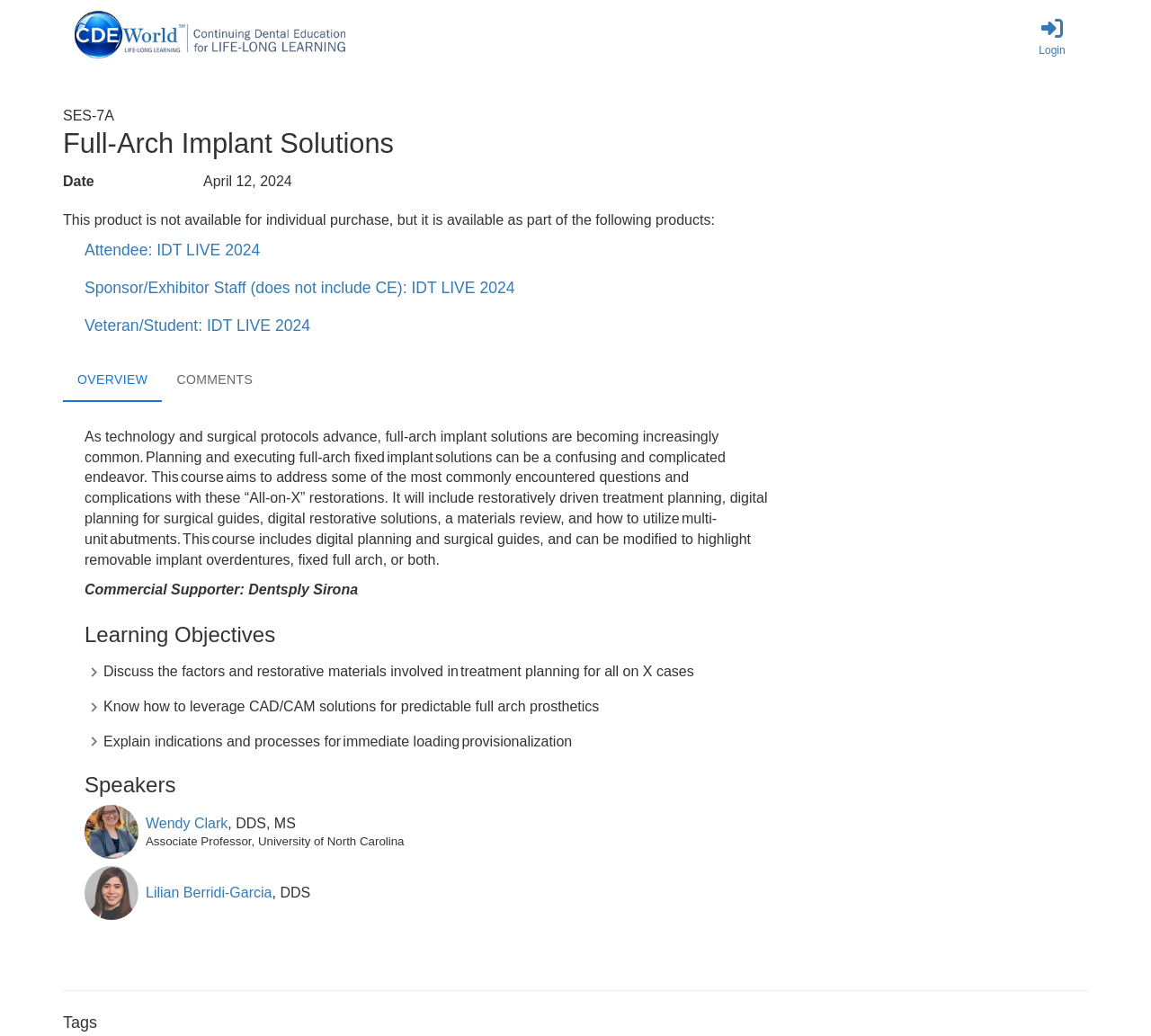Predict the bounding box coordinates of the area that should be clicked to accomplish the following instruction: "Switch to COMMENTS tab". The bounding box coordinates should consist of four float numbers between 0 and 1, i.e., [left, top, right, bottom].

[0.141, 0.346, 0.232, 0.388]